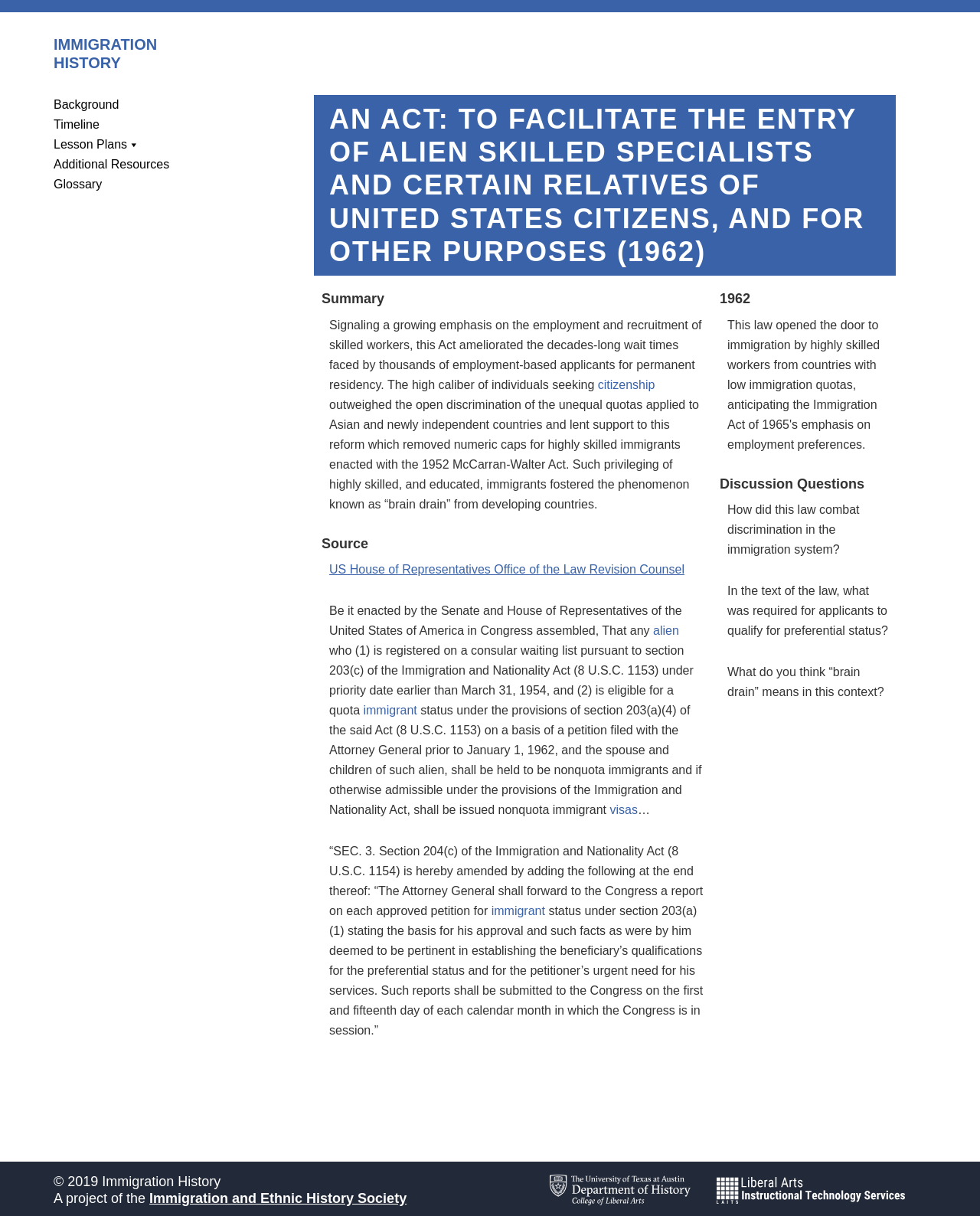Identify the title of the webpage and provide its text content.

AN ACT: TO FACILITATE THE ENTRY OF ALIEN SKILLED SPECIALISTS AND CERTAIN RELATIVES OF UNITED STATES CITIZENS, AND FOR OTHER PURPOSES (1962)